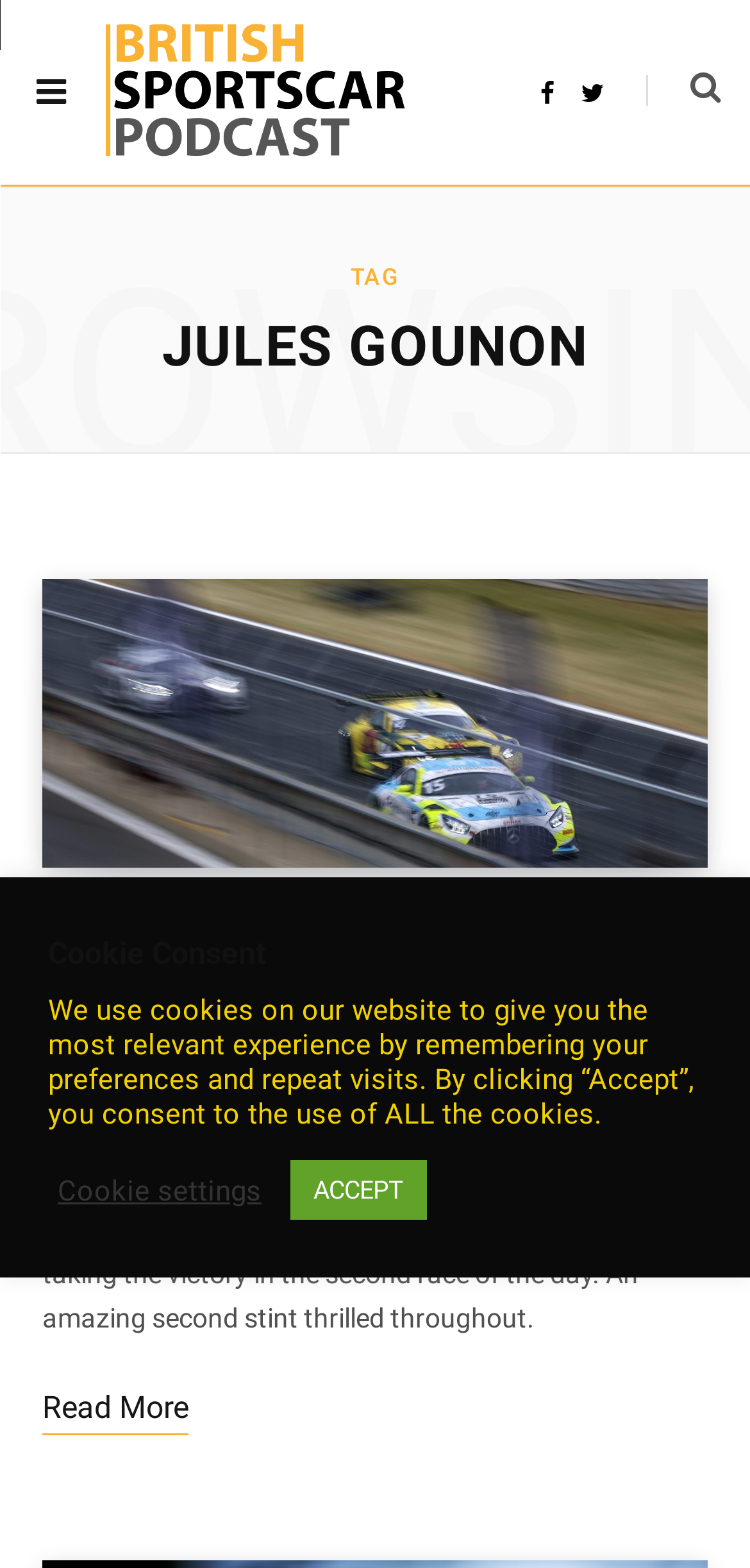Answer with a single word or phrase: 
What is the title of the article?

Ferguson and Marciello Claim British GT Victory in Frenetic Final Sprint